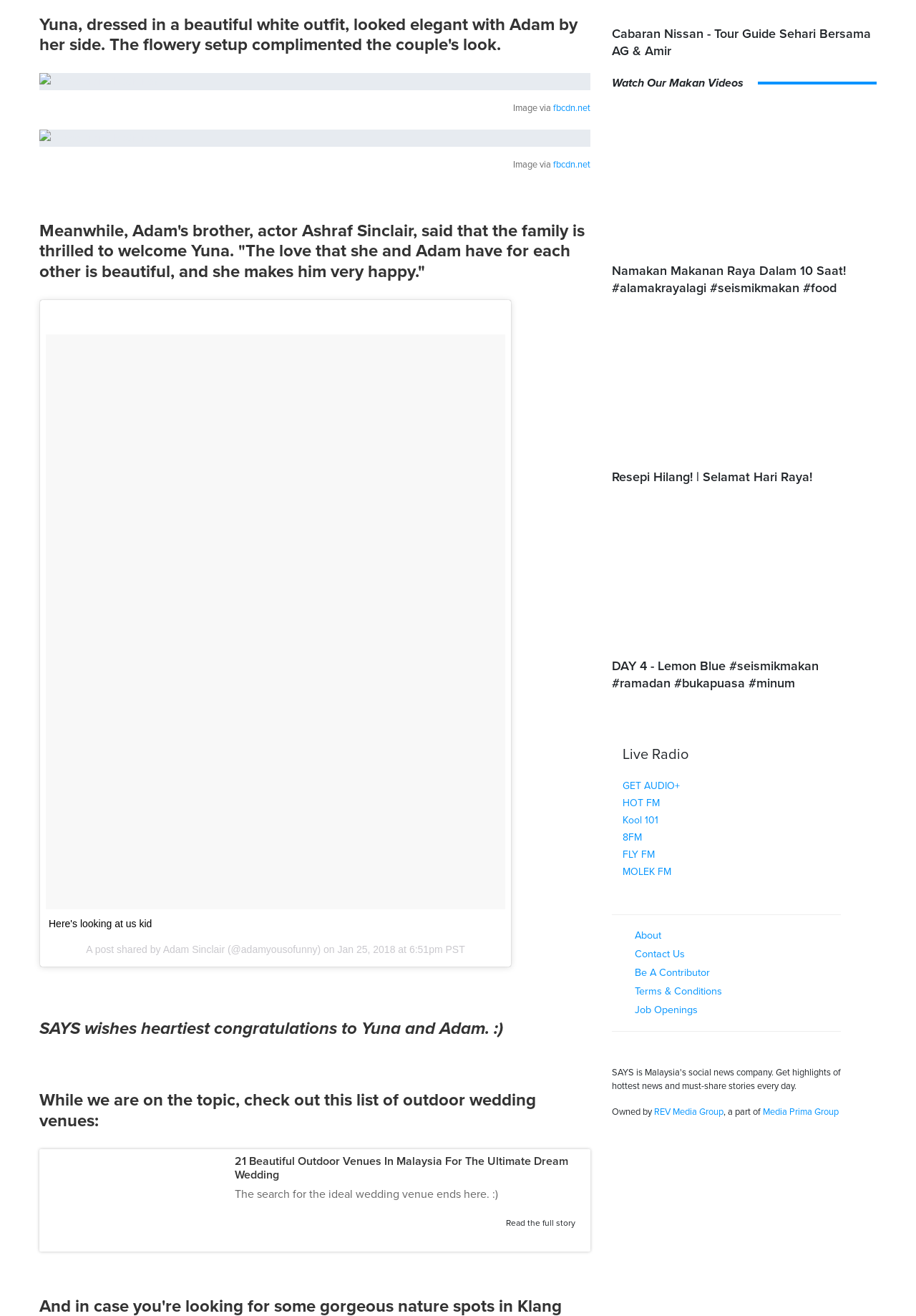What is the name of the media group that owns the website?
Please answer the question with as much detail as possible using the screenshot.

The webpage footer mentions that the website is owned by REV Media Group, which is a part of Media Prima Group.